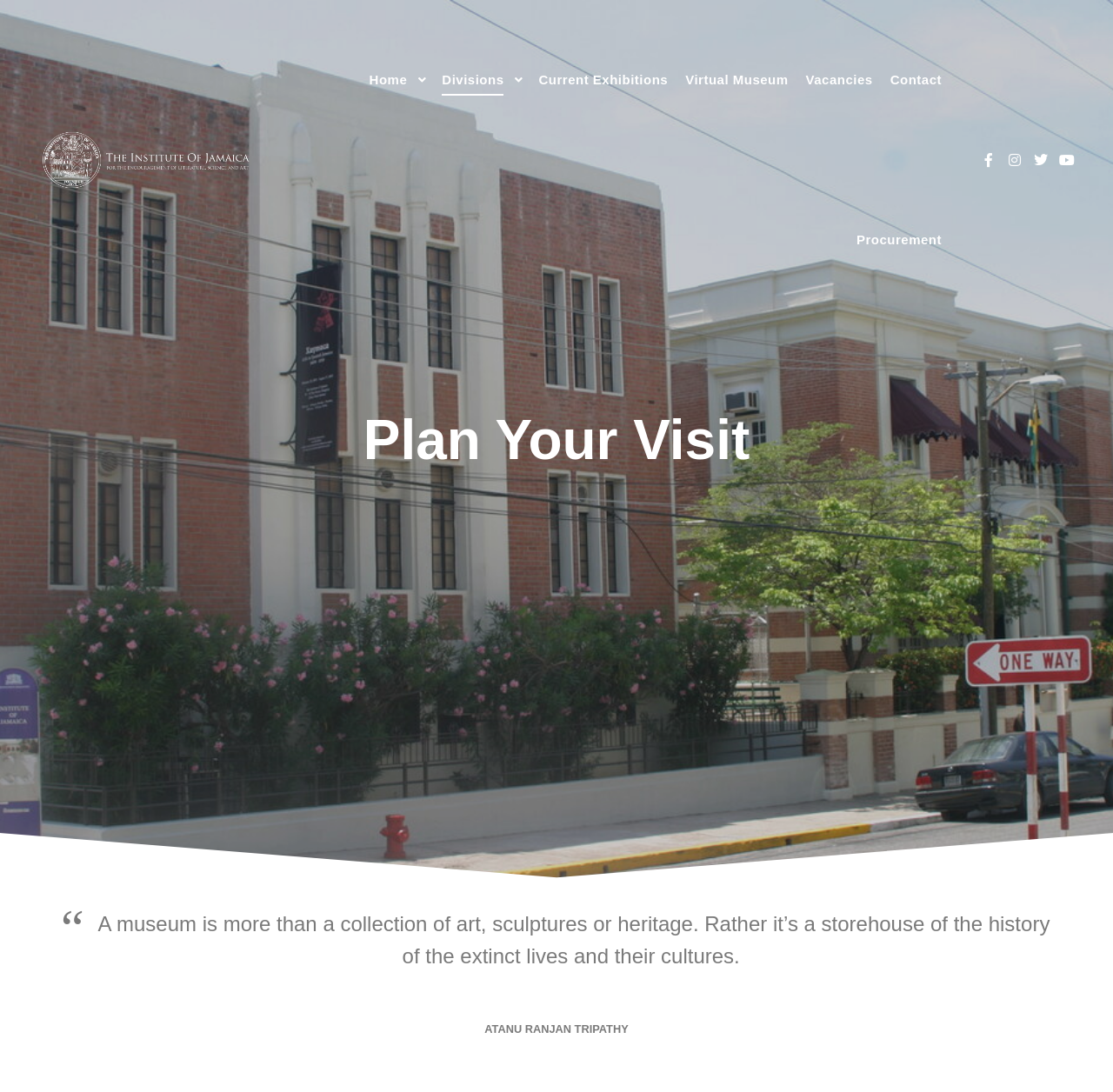Based on the image, provide a detailed response to the question:
Who is ATANU RANJAN TRIPATHY?

The name 'ATANU RANJAN TRIPATHY' appears at the bottom of the webpage, but there is no context or information provided about who this person is or what their role is.